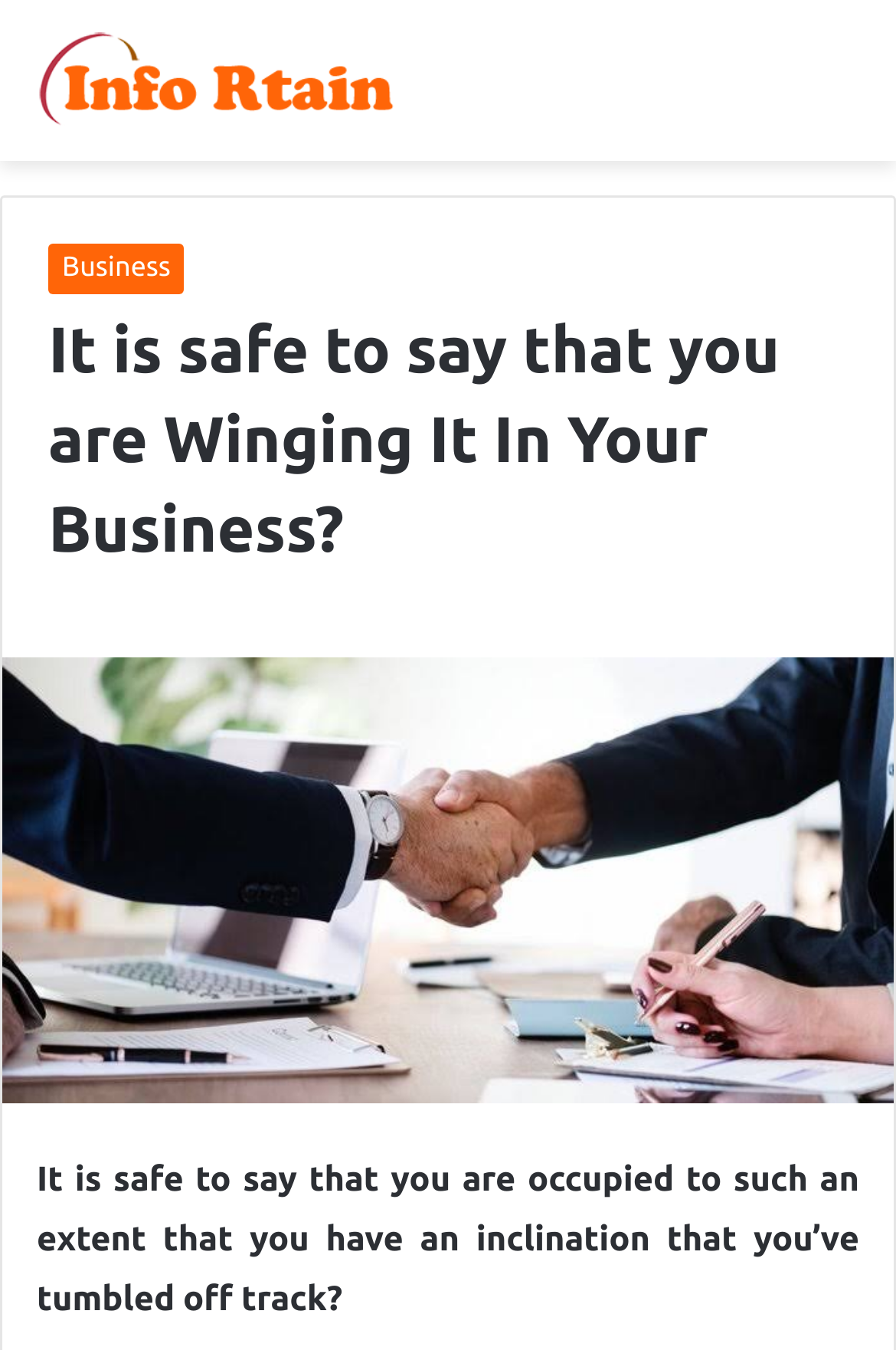Determine the webpage's heading and output its text content.

It is safe to say that you are Winging It In Your Business?